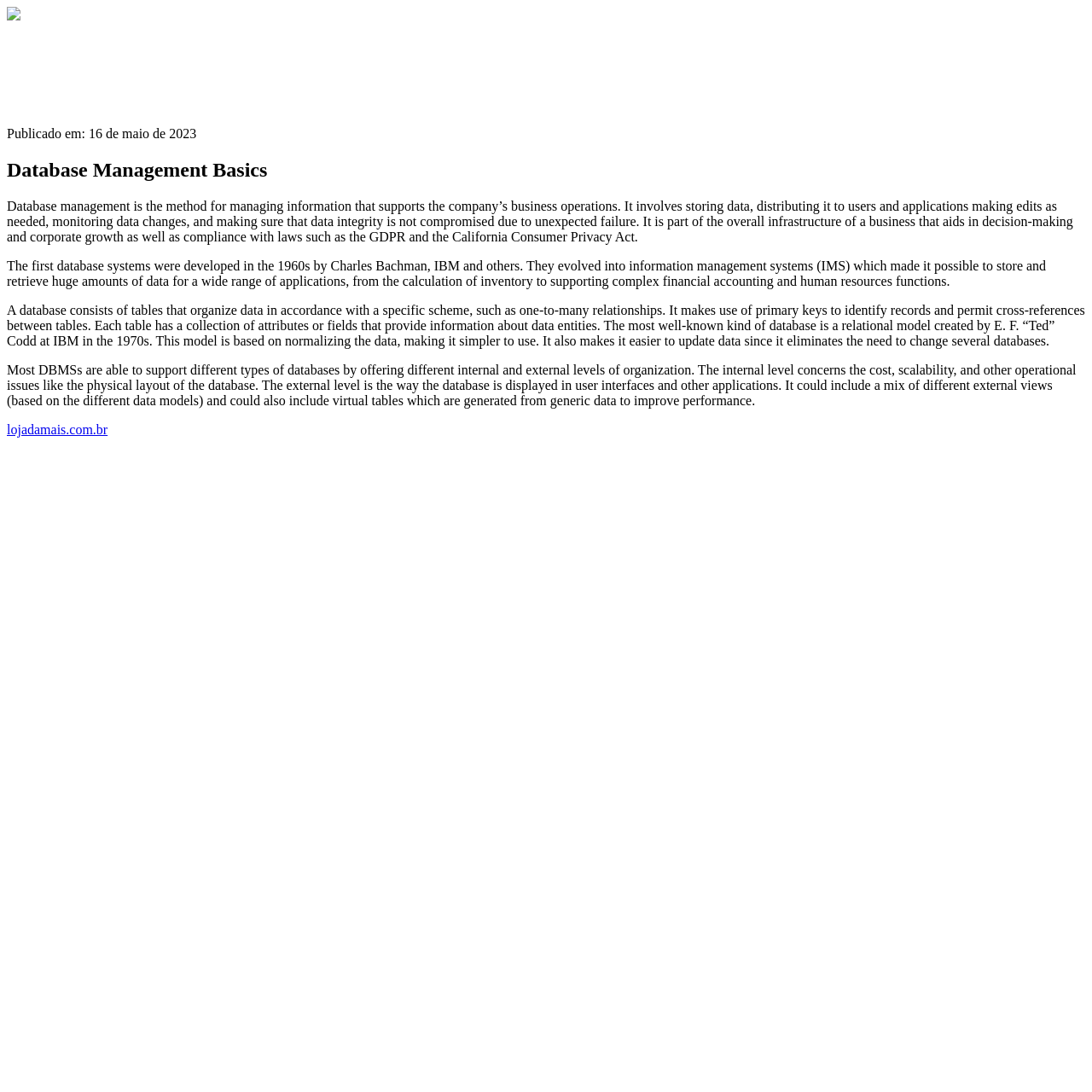Respond to the following question using a concise word or phrase: 
What is the purpose of primary keys in a database?

to identify records